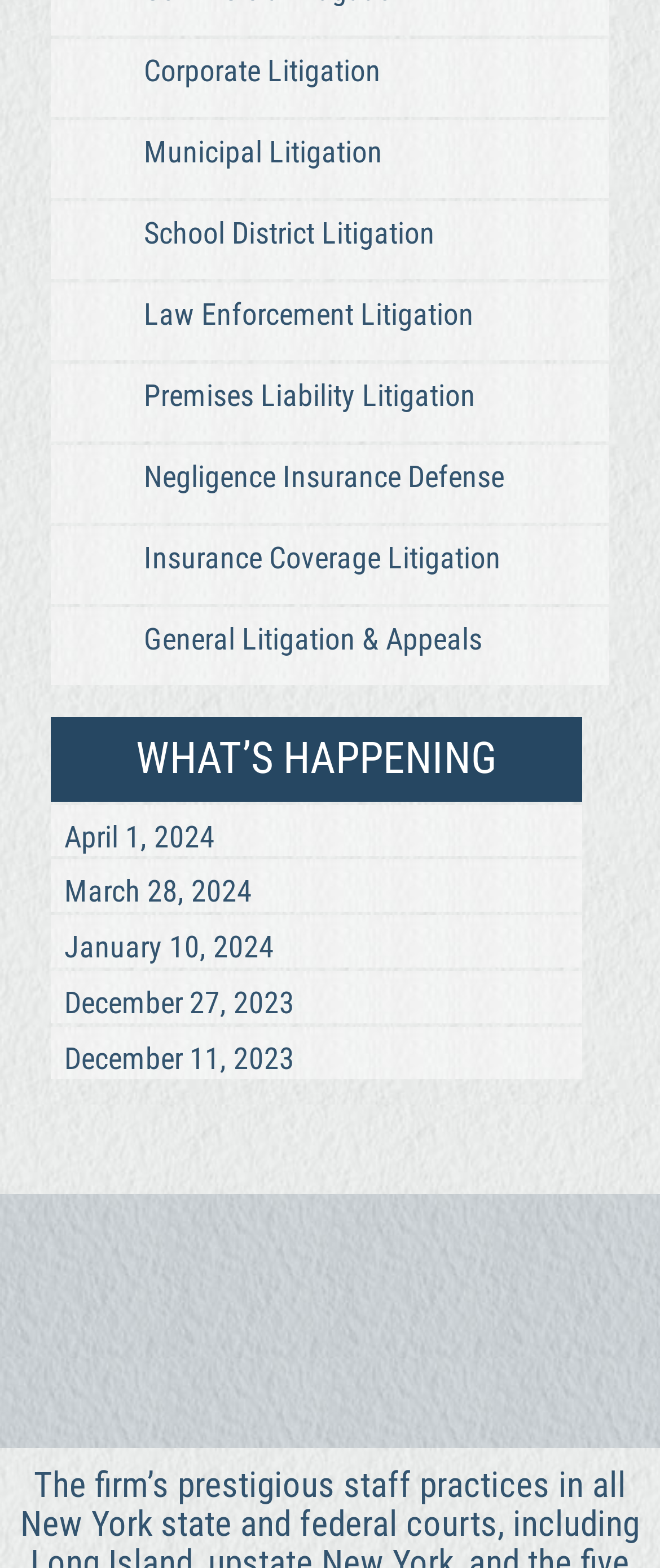What is the purpose of the image at the bottom?
Please interpret the details in the image and answer the question thoroughly.

The image at the bottom of the webpage has a description 'contact long island lawyers', which suggests that its purpose is to provide contact information for lawyers in Long Island.